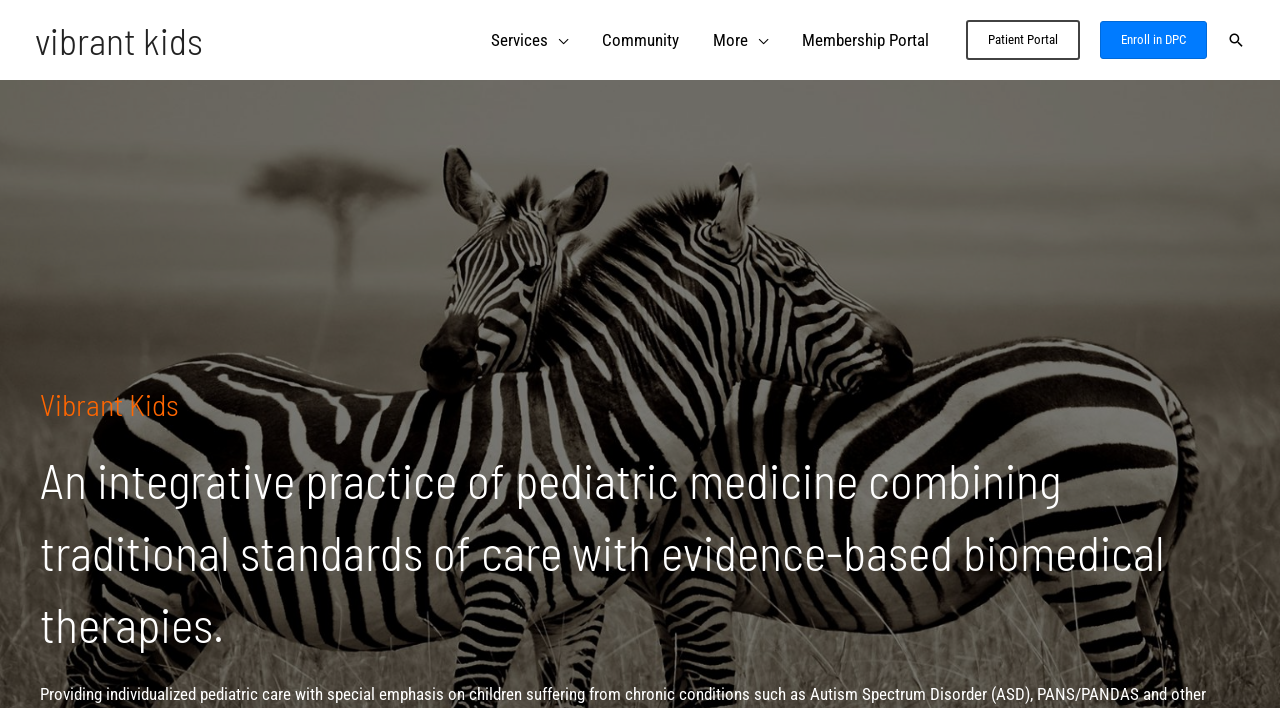Determine the bounding box coordinates of the element that should be clicked to execute the following command: "go to vibrant kids homepage".

[0.027, 0.025, 0.159, 0.088]